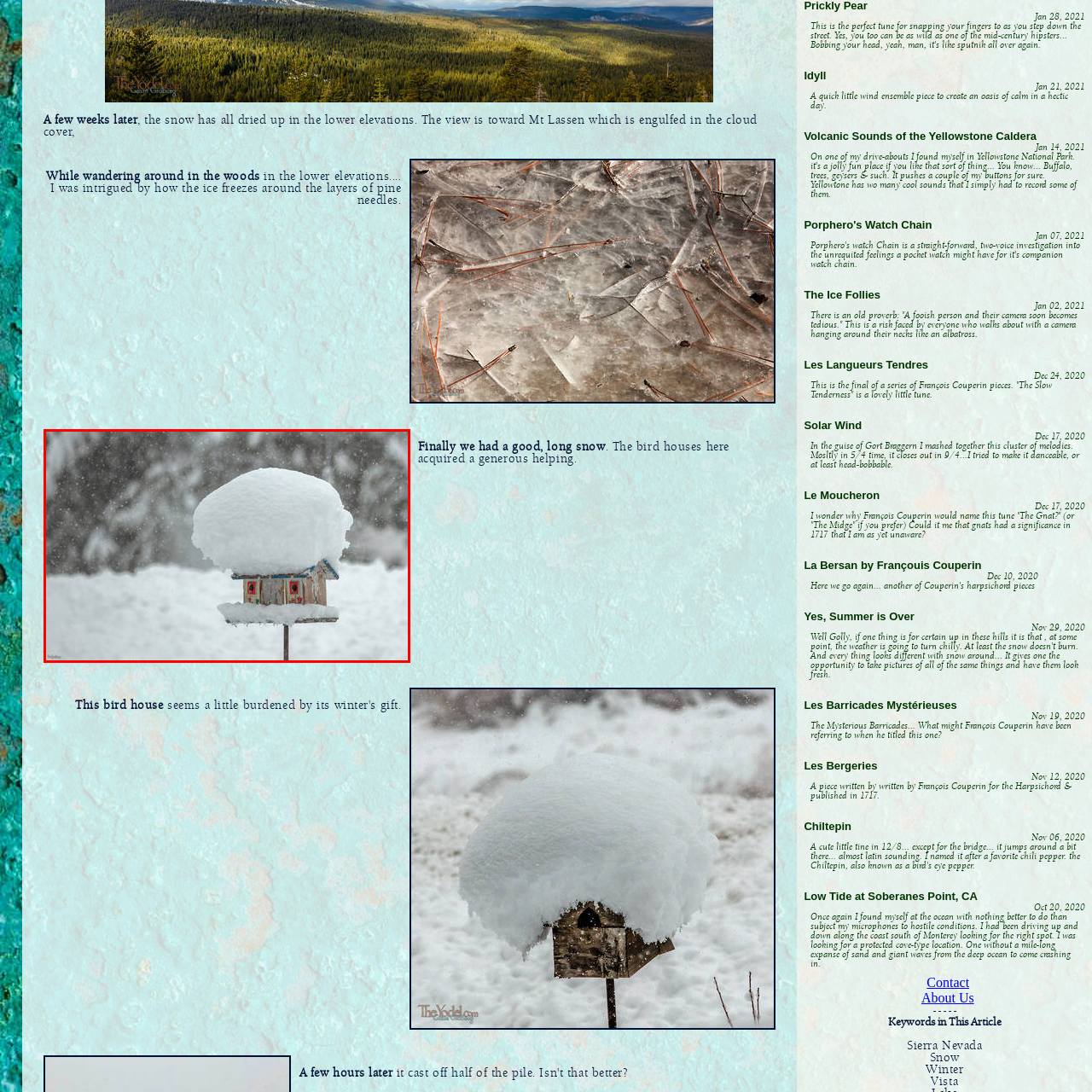What is falling around the birdhouse?
Focus on the red-bounded area of the image and reply with one word or a short phrase.

Snowflakes